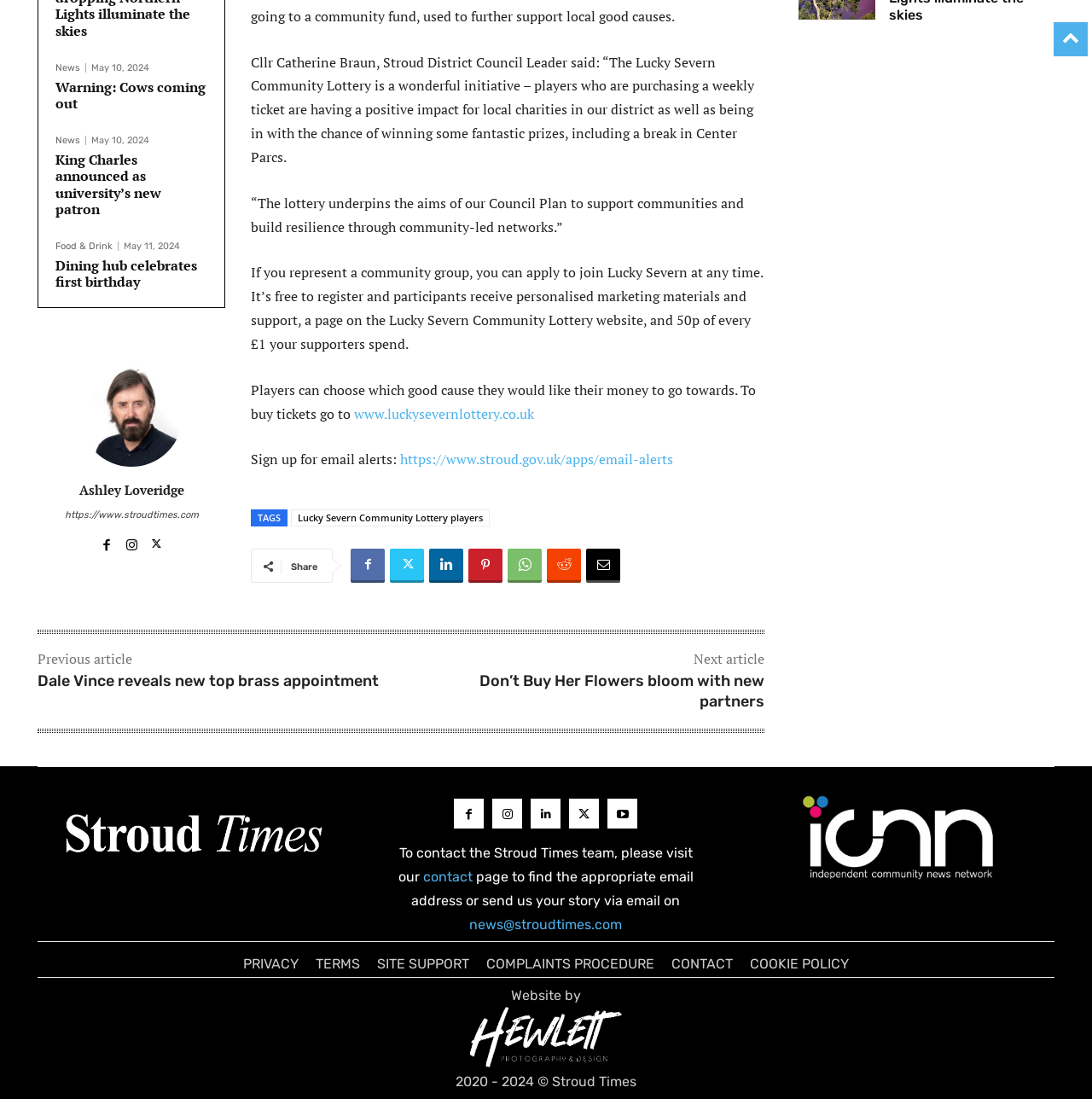Find the bounding box coordinates for the area you need to click to carry out the instruction: "Read the article 'Warning: Cows coming out'". The coordinates should be four float numbers between 0 and 1, indicated as [left, top, right, bottom].

[0.051, 0.071, 0.188, 0.103]